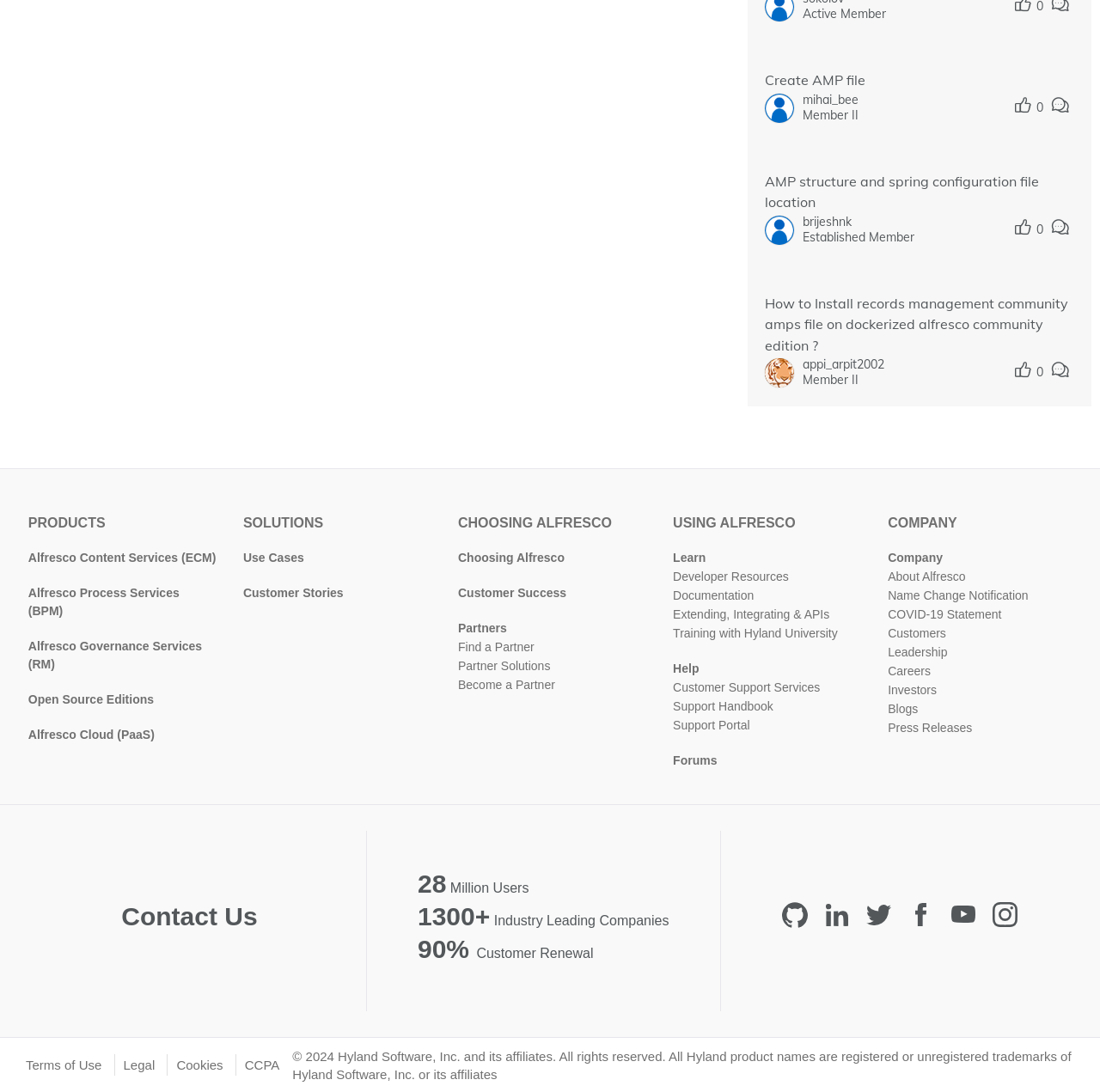Please find the bounding box for the UI element described by: "Alfresco Content Services (ECM)".

[0.026, 0.503, 0.198, 0.519]